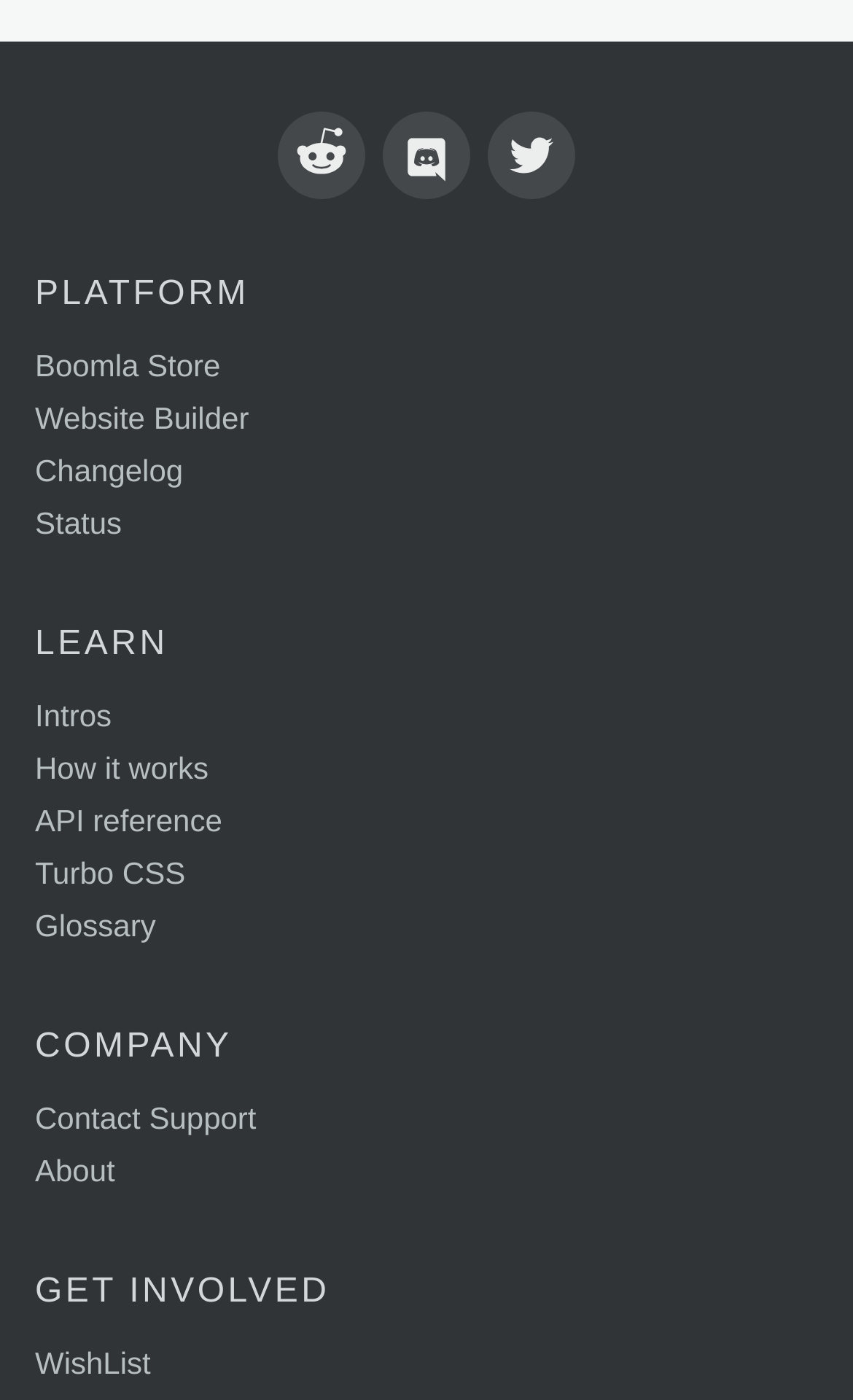Determine the bounding box coordinates of the region I should click to achieve the following instruction: "join the Discord community". Ensure the bounding box coordinates are four float numbers between 0 and 1, i.e., [left, top, right, bottom].

[0.449, 0.08, 0.551, 0.143]